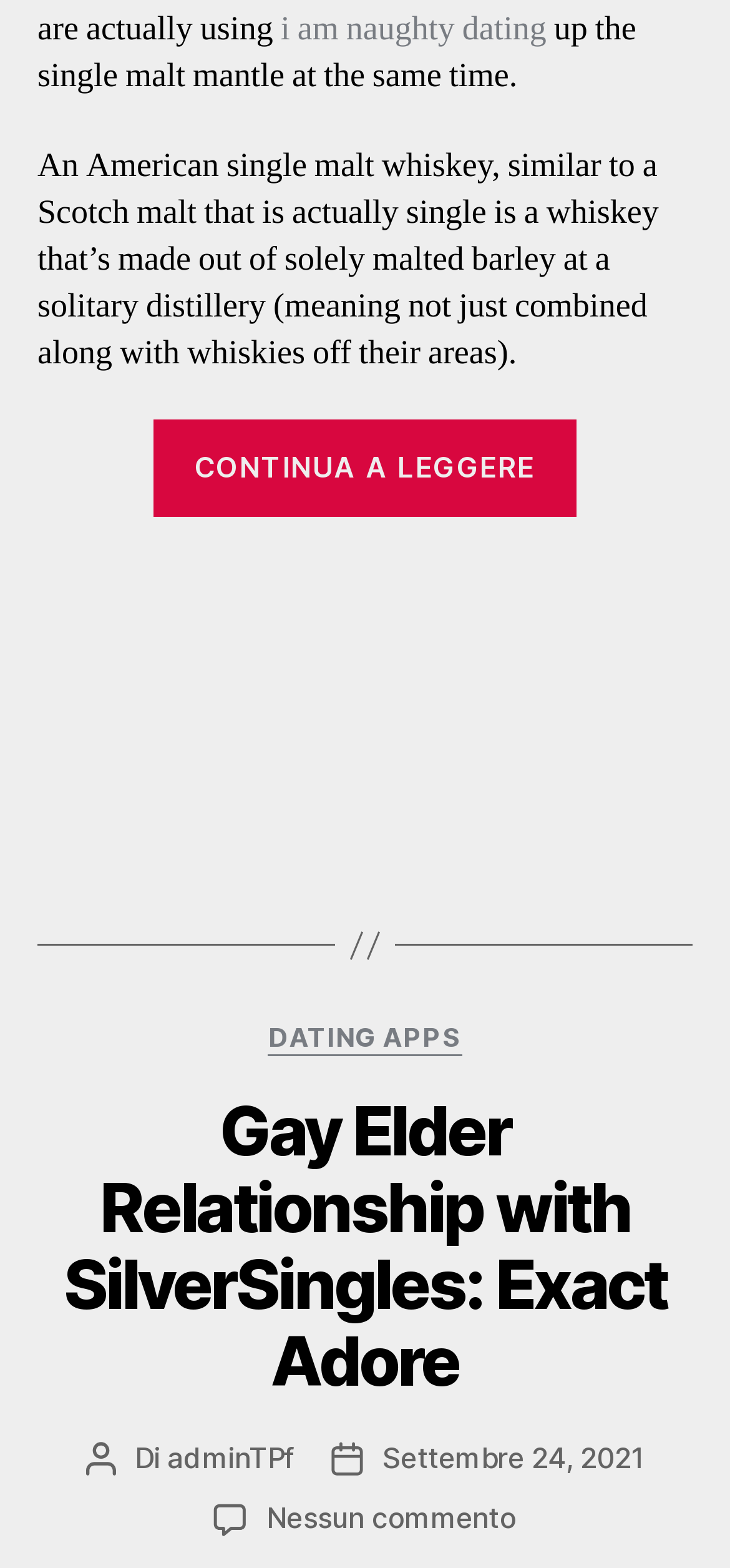What is the topic of the article?
Answer the question with detailed information derived from the image.

I determined the topic of the article by looking at the heading 'Gay Elder Relationship with SilverSingles: Exact Adore' which is a prominent element on the webpage.